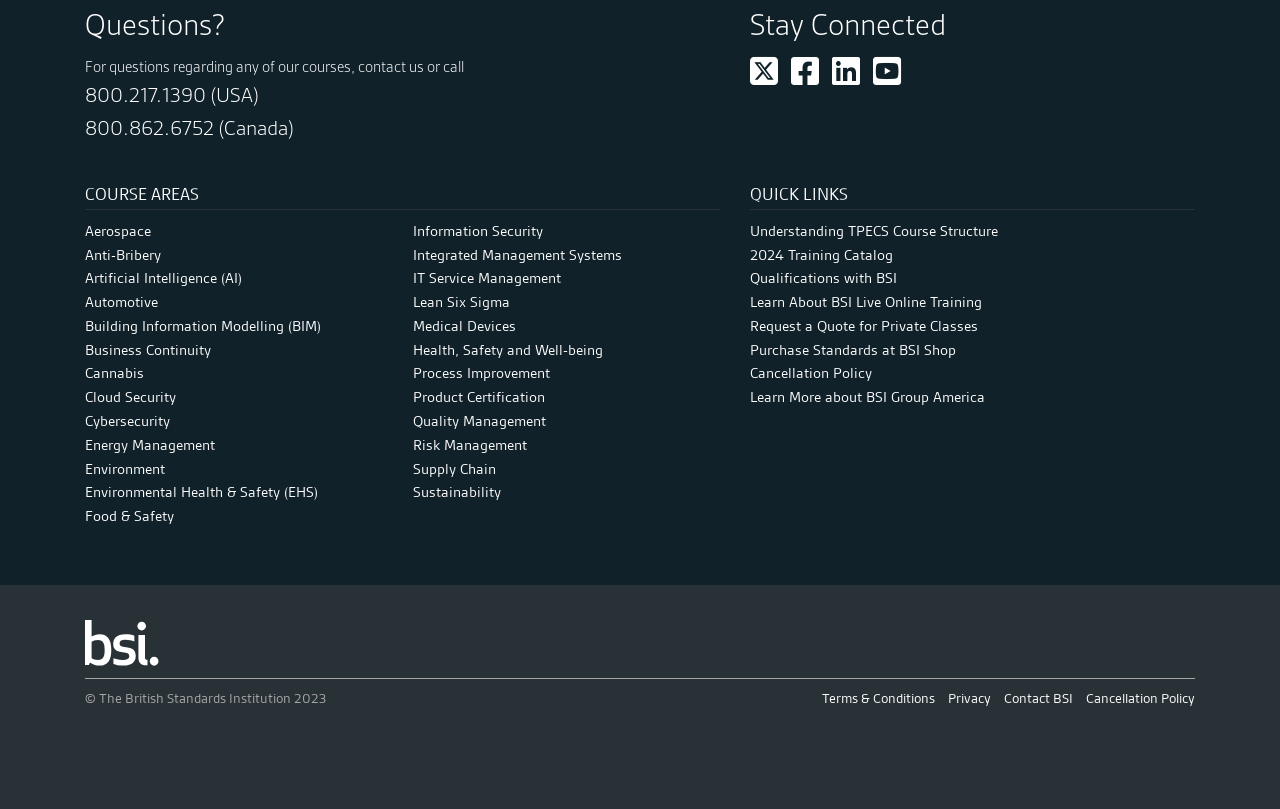Please identify the bounding box coordinates of the clickable area that will fulfill the following instruction: "Call USA support". The coordinates should be in the format of four float numbers between 0 and 1, i.e., [left, top, right, bottom].

[0.066, 0.097, 0.202, 0.138]